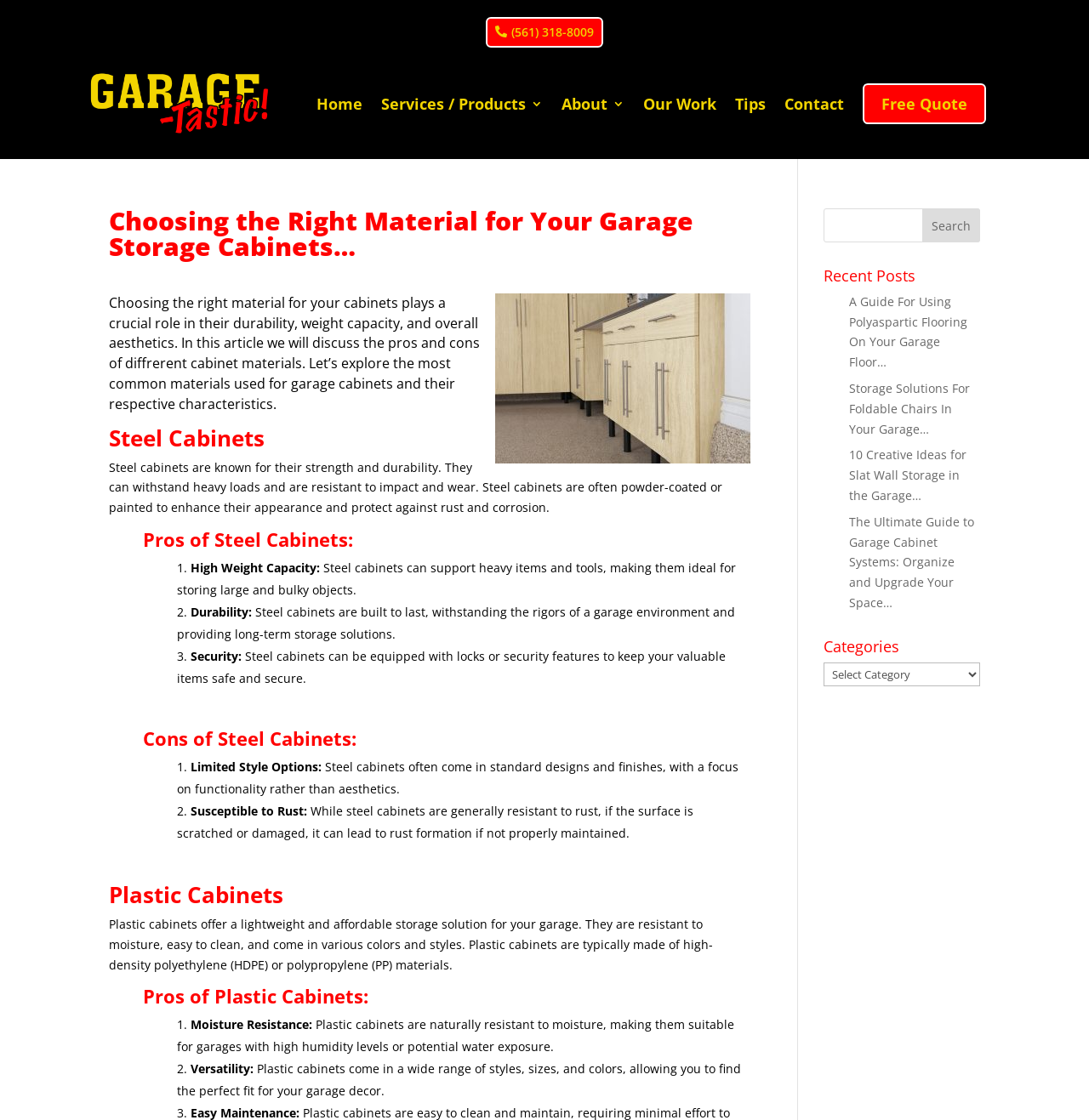Locate the bounding box coordinates of the clickable area needed to fulfill the instruction: "View 'A Guide For Using Polyaspartic Flooring On Your Garage Floor…'".

[0.78, 0.262, 0.888, 0.33]